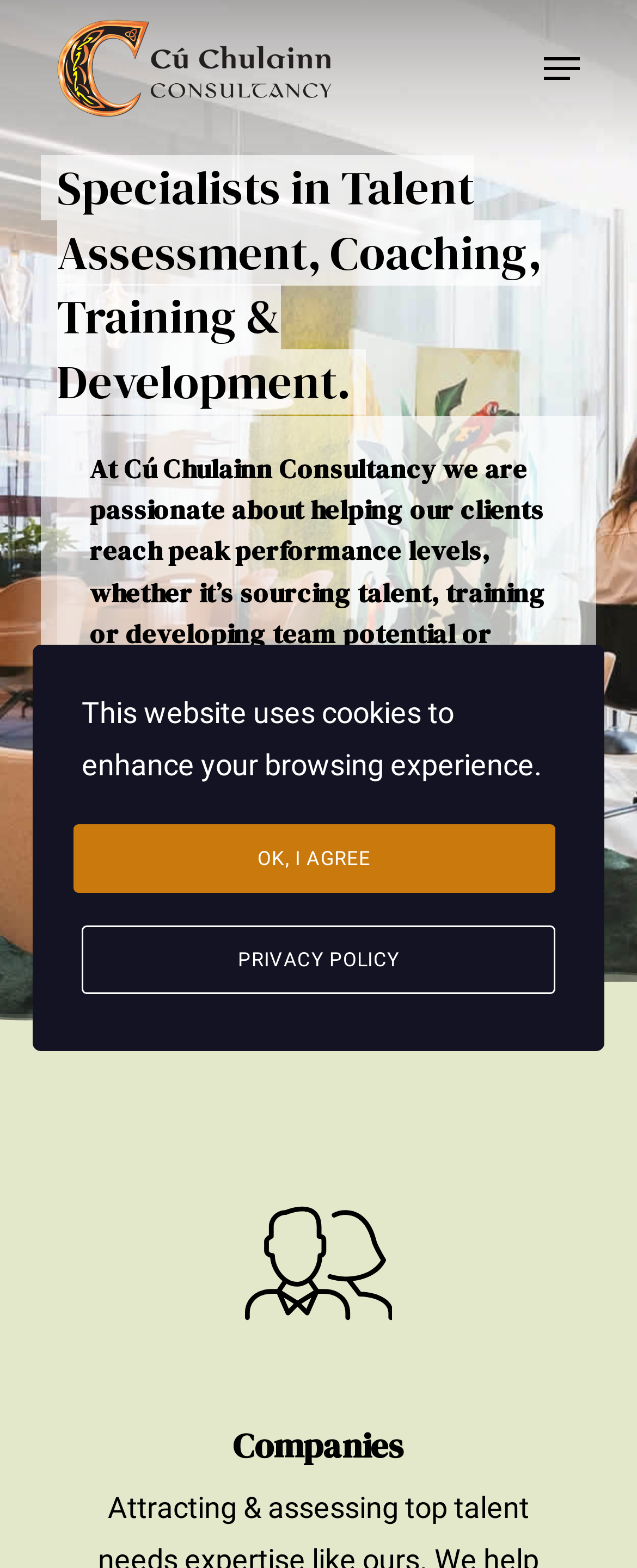What is the company name mentioned on the webpage?
Answer the question with as much detail as possible.

The company name is mentioned in the link 'Cú Chulainn Consultancy Cú Chulainn Consultancy' and also in the image descriptions, which suggests that it is the main company being referred to on the webpage.